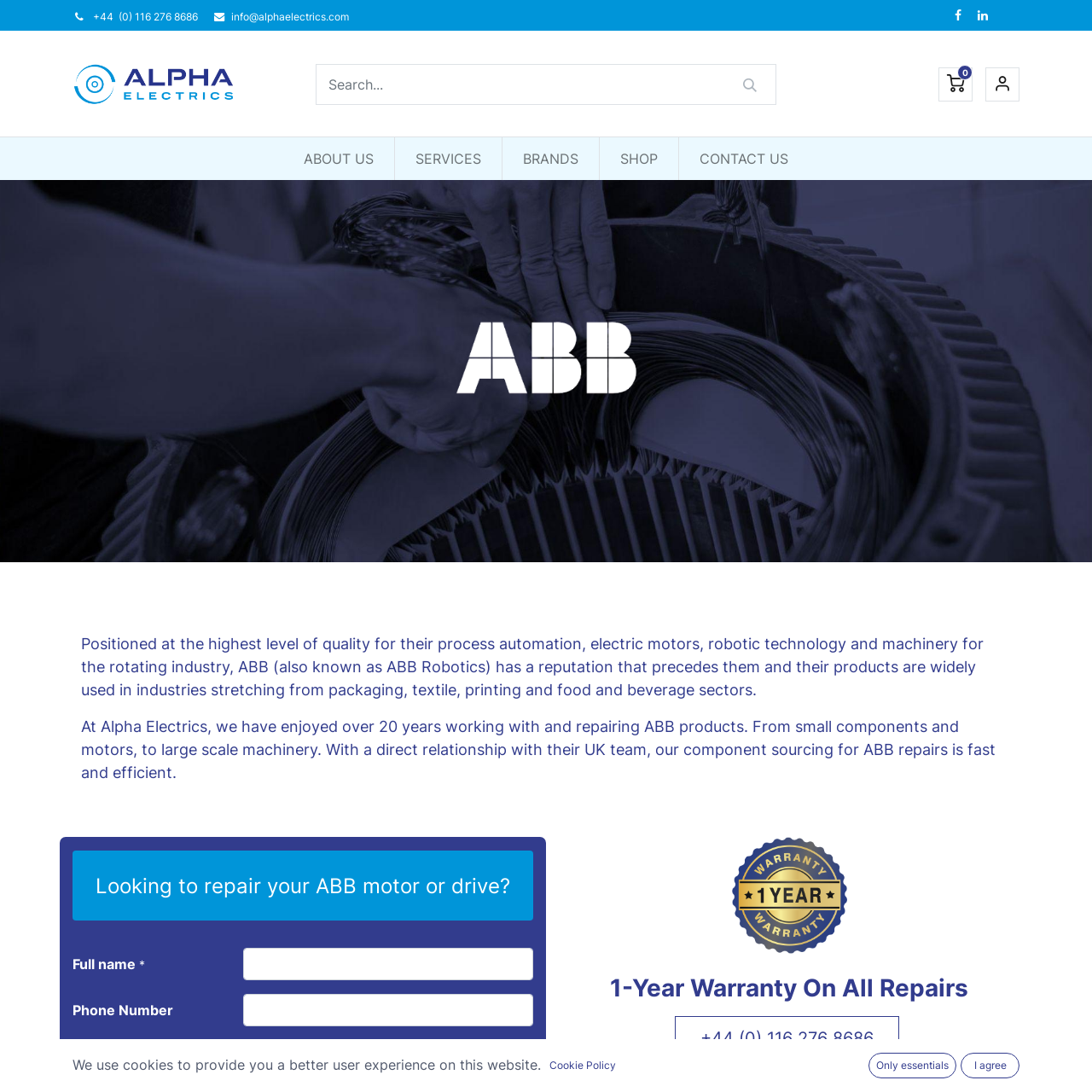What is the name of the company that provides repair services?
Based on the image, answer the question with as much detail as possible.

I found the company name by looking at the top left corner of the webpage, where there is a logo with the company name. It is also mentioned in the text throughout the webpage.